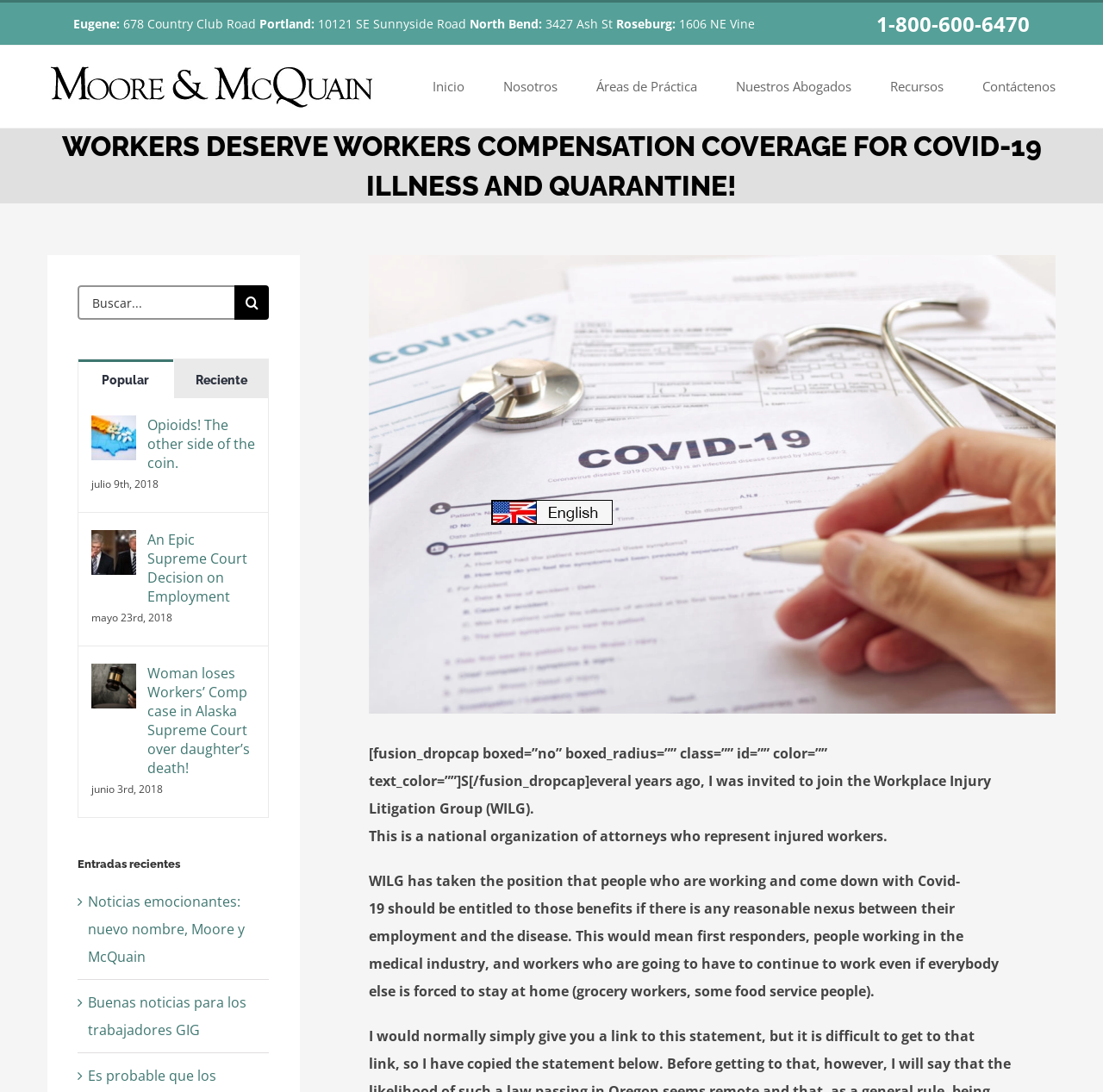Based on the element description "Mapa sitio", predict the bounding box coordinates of the UI element.

[0.512, 0.863, 0.573, 0.889]